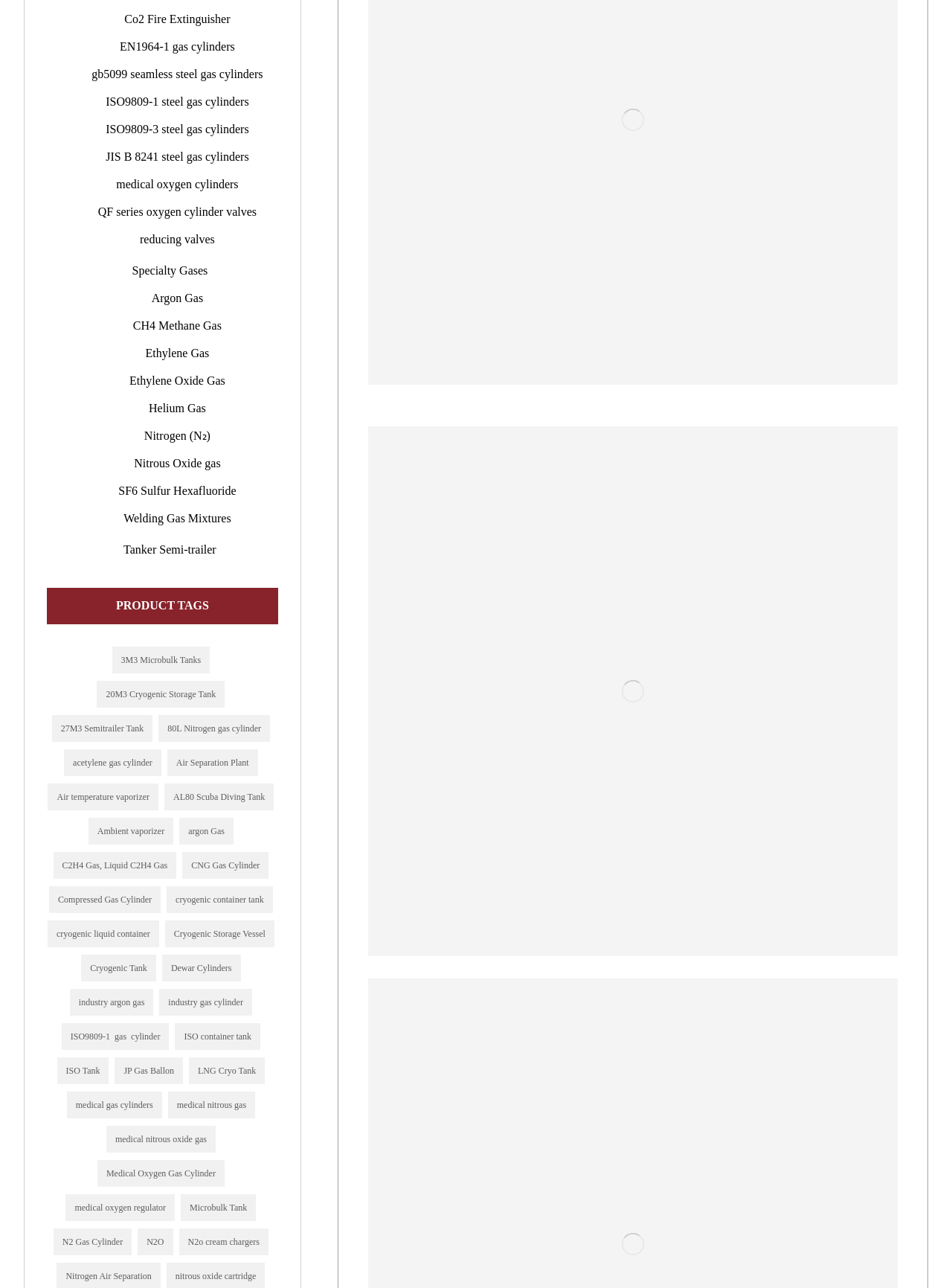Identify the bounding box coordinates of the region that should be clicked to execute the following instruction: "Read the 'News & Insights' section".

None